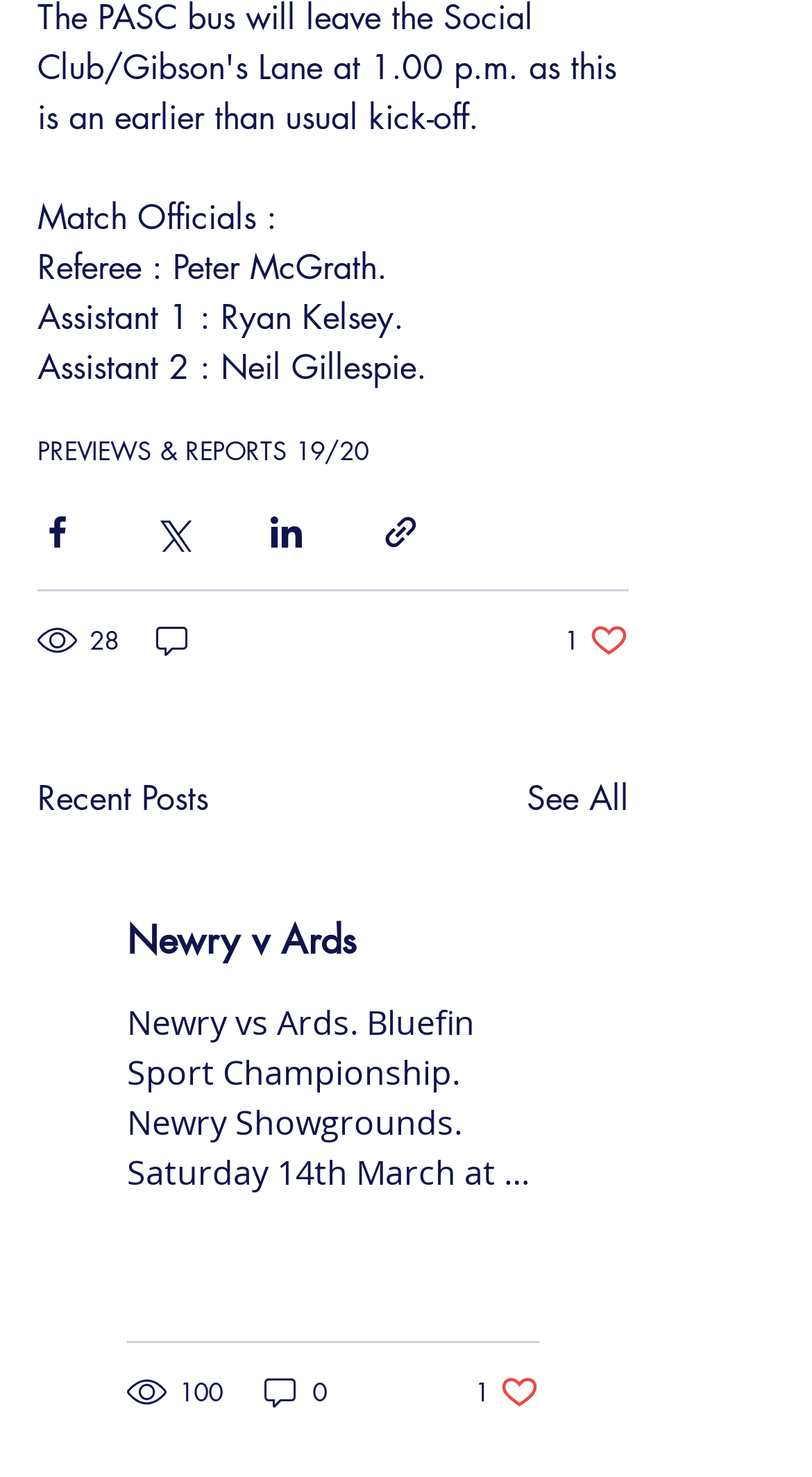Please locate the bounding box coordinates for the element that should be clicked to achieve the following instruction: "Like the post". Ensure the coordinates are given as four float numbers between 0 and 1, i.e., [left, top, right, bottom].

[0.585, 0.929, 0.664, 0.956]